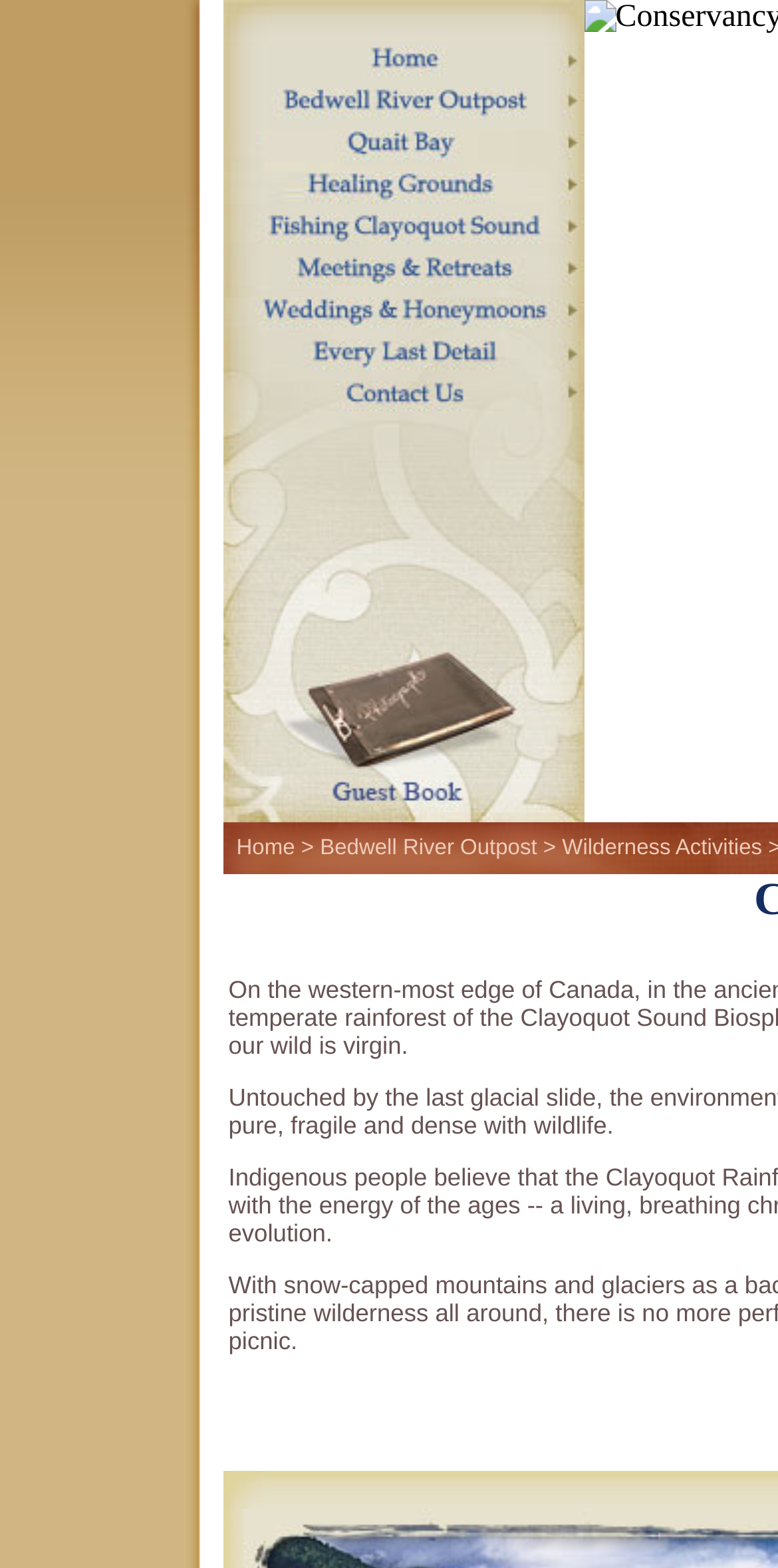Give a short answer to this question using one word or a phrase:
Is there an image on the webpage?

Yes